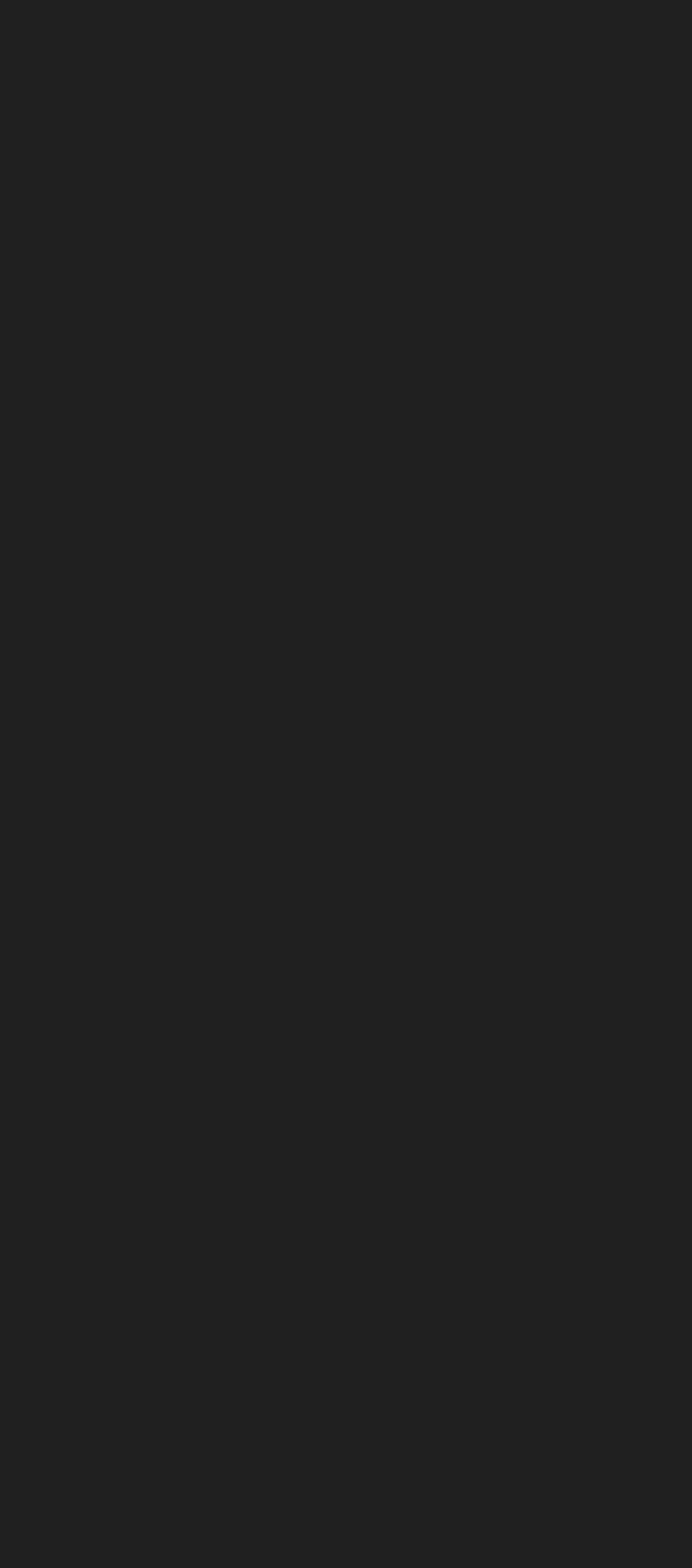Using the provided description: "May 2023", find the bounding box coordinates of the corresponding UI element. The output should be four float numbers between 0 and 1, in the format [left, top, right, bottom].

[0.767, 0.271, 0.923, 0.29]